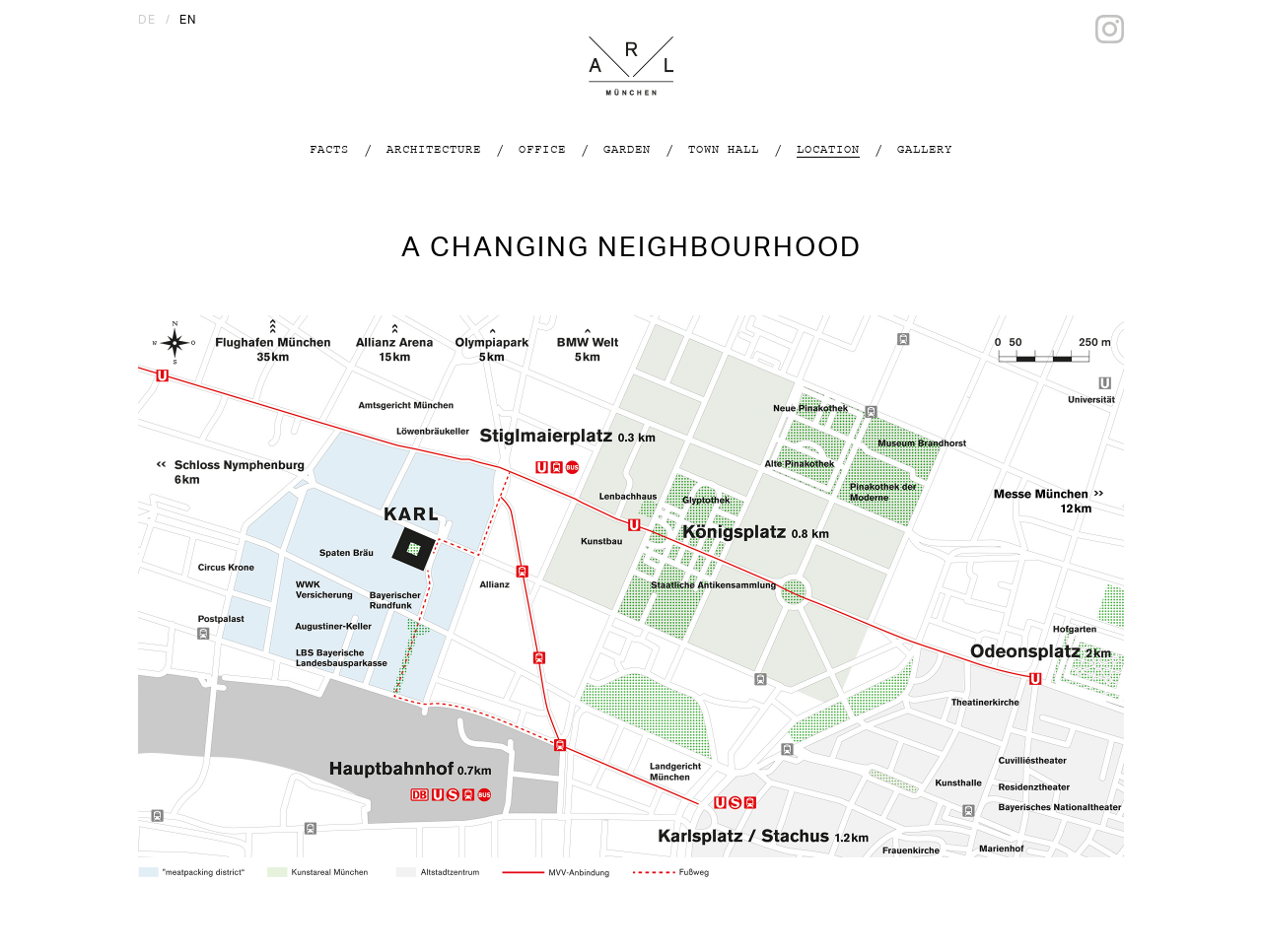Determine the bounding box coordinates of the clickable element necessary to fulfill the instruction: "Switch to English". Provide the coordinates as four float numbers within the 0 to 1 range, i.e., [left, top, right, bottom].

[0.134, 0.002, 0.163, 0.038]